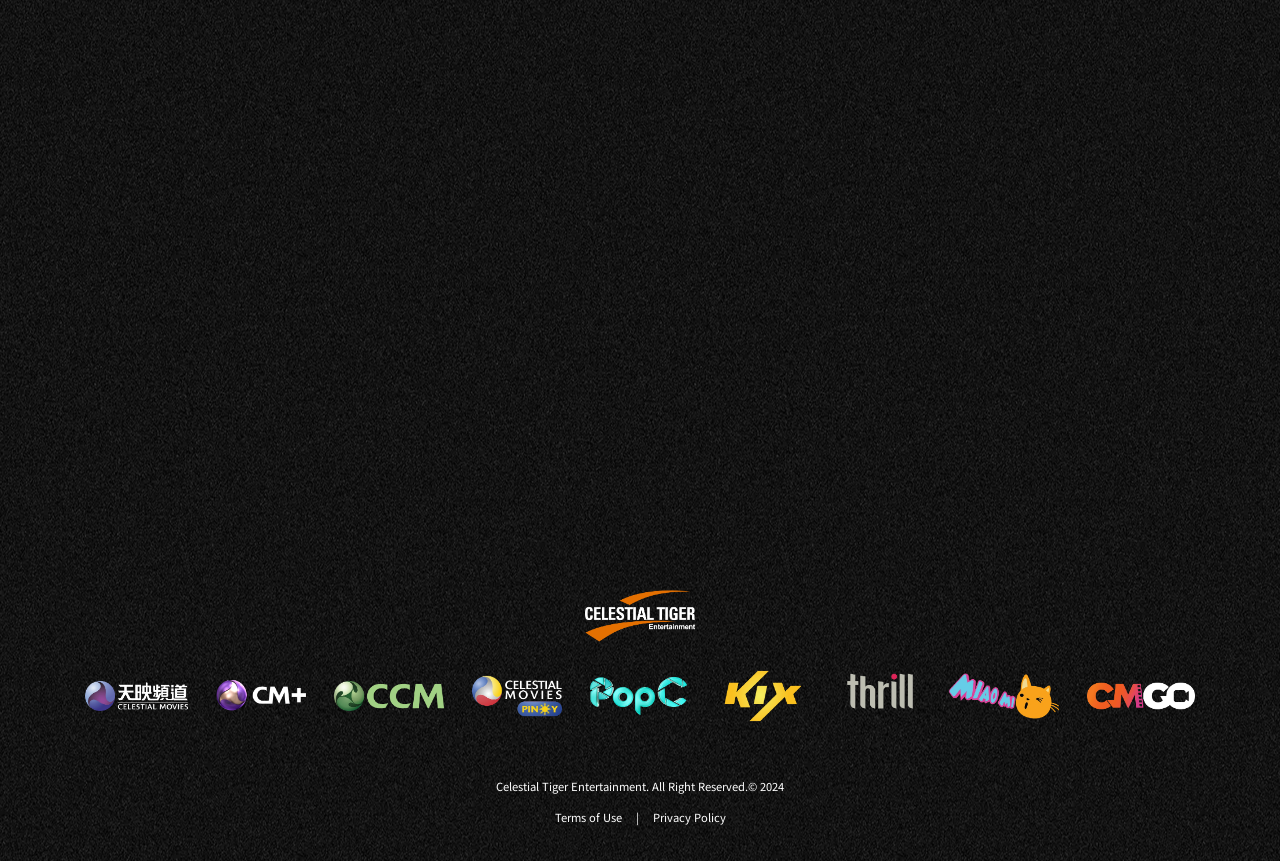From the screenshot, find the bounding box of the UI element matching this description: "Terms of Use". Supply the bounding box coordinates in the form [left, top, right, bottom], each a float between 0 and 1.

[0.433, 0.94, 0.486, 0.958]